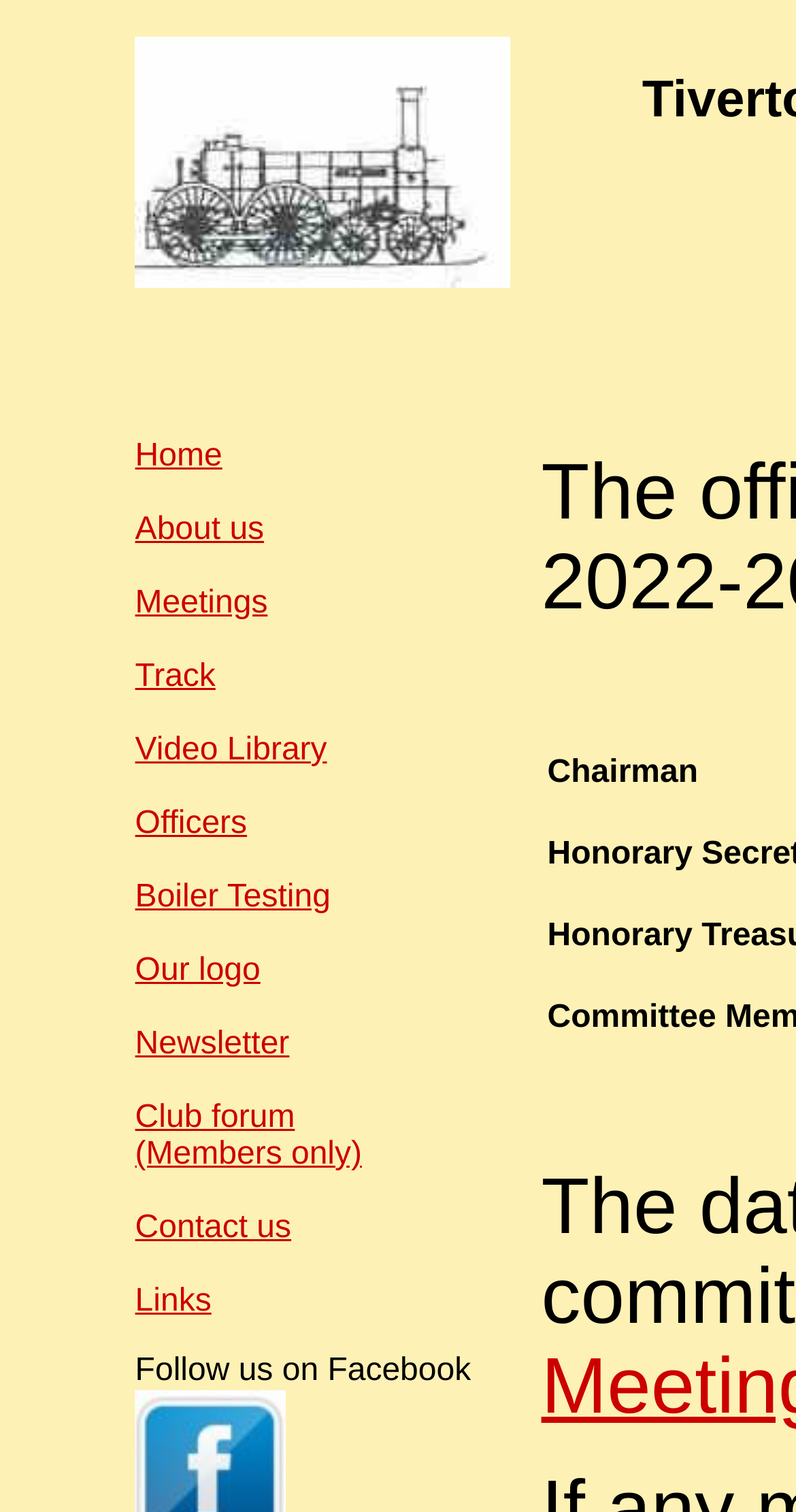Find and specify the bounding box coordinates that correspond to the clickable region for the instruction: "View Video Library".

[0.17, 0.485, 0.411, 0.508]